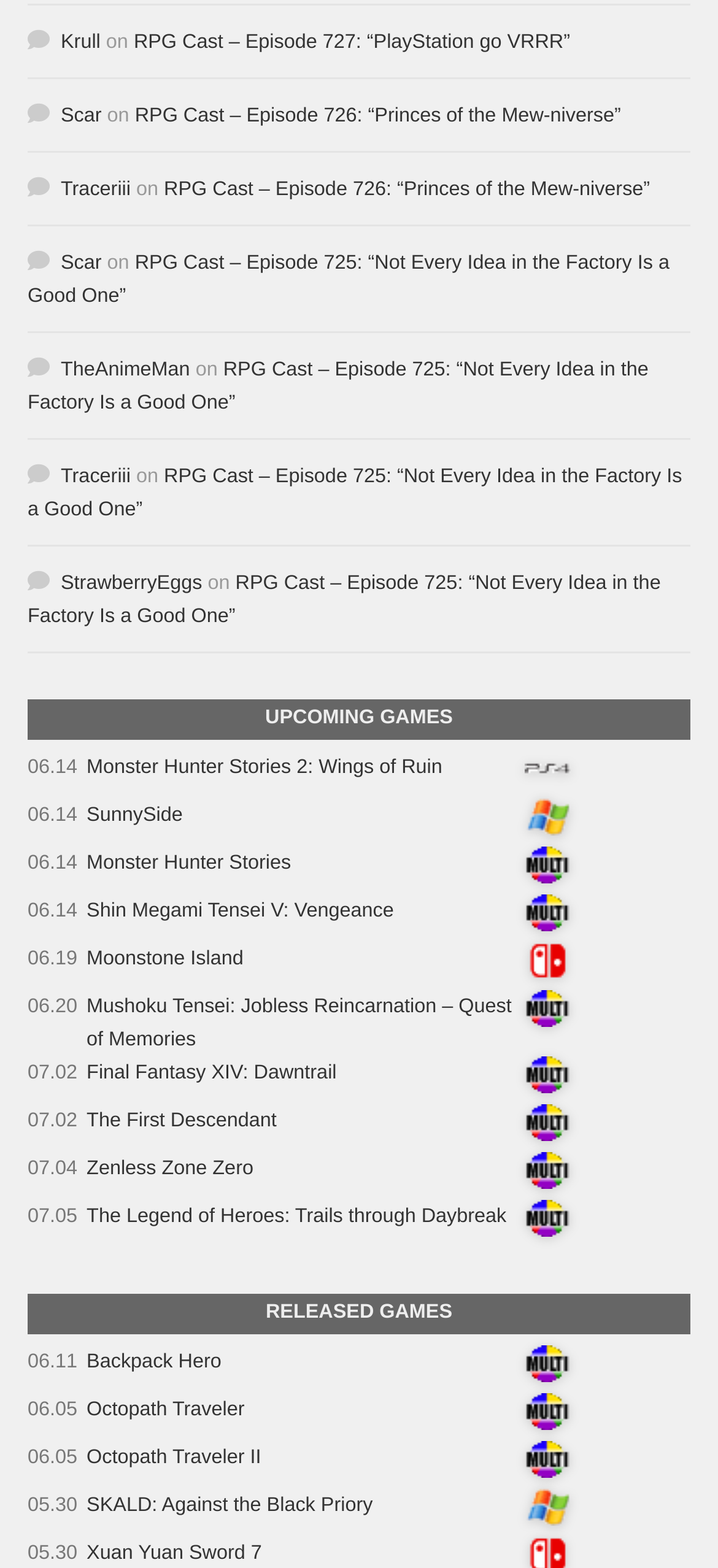Identify the bounding box of the UI component described as: "Traceriii".

[0.085, 0.297, 0.182, 0.312]